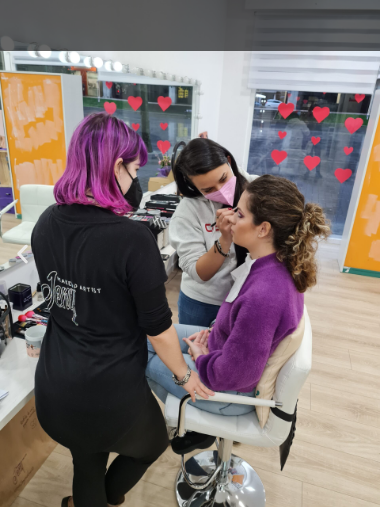Please study the image and answer the question comprehensively:
What is the dominant color of the backdrop?

The backdrop is cheerful and decorated with playful red hearts, which adds to the warm and inviting atmosphere of the studio, reflecting a blend of creativity and professionalism.